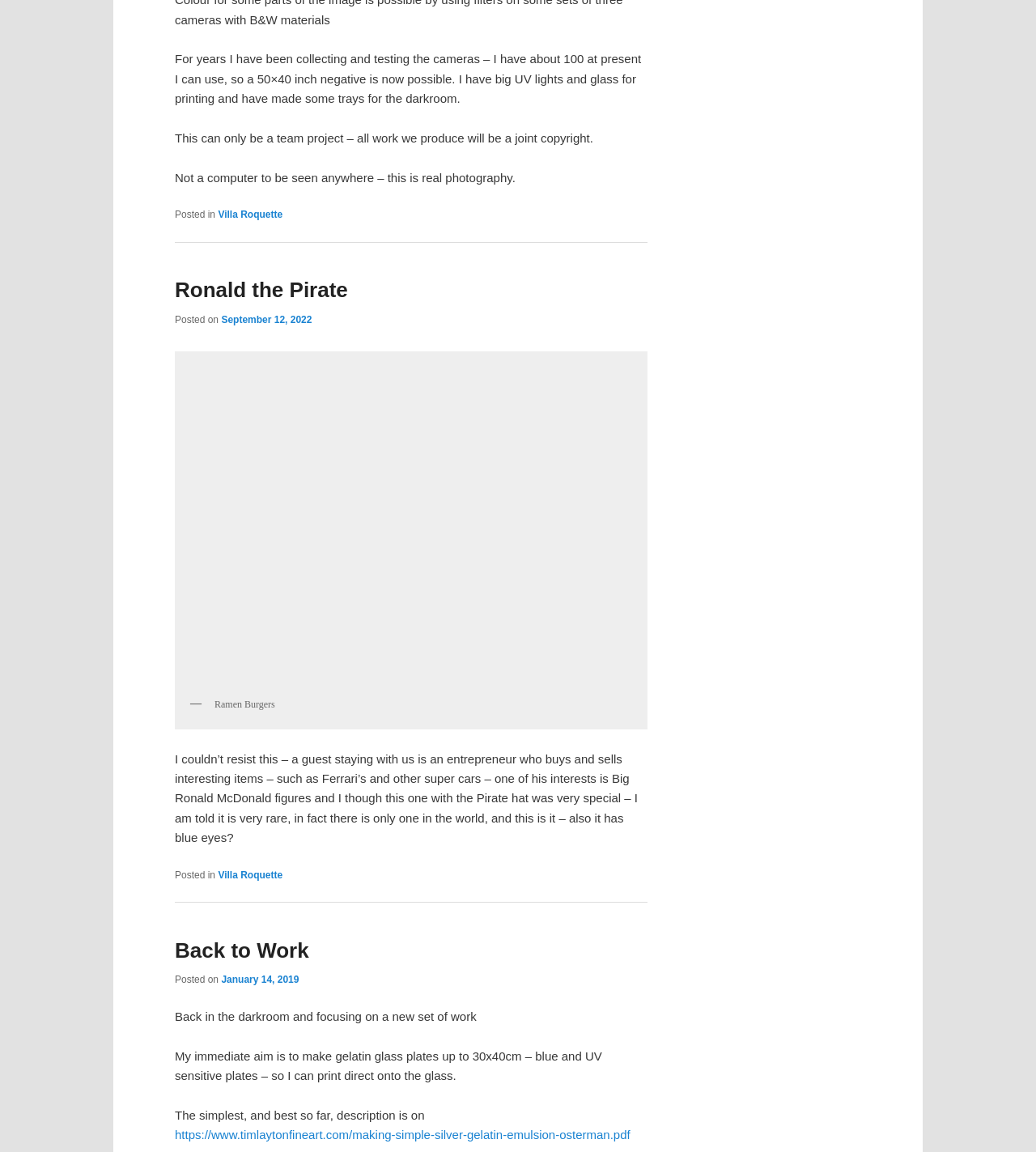Please find the bounding box for the UI component described as follows: "https://www.timlaytonfineart.com/making-simple-silver-gelatin-emulsion-osterman.pdf".

[0.169, 0.979, 0.608, 0.991]